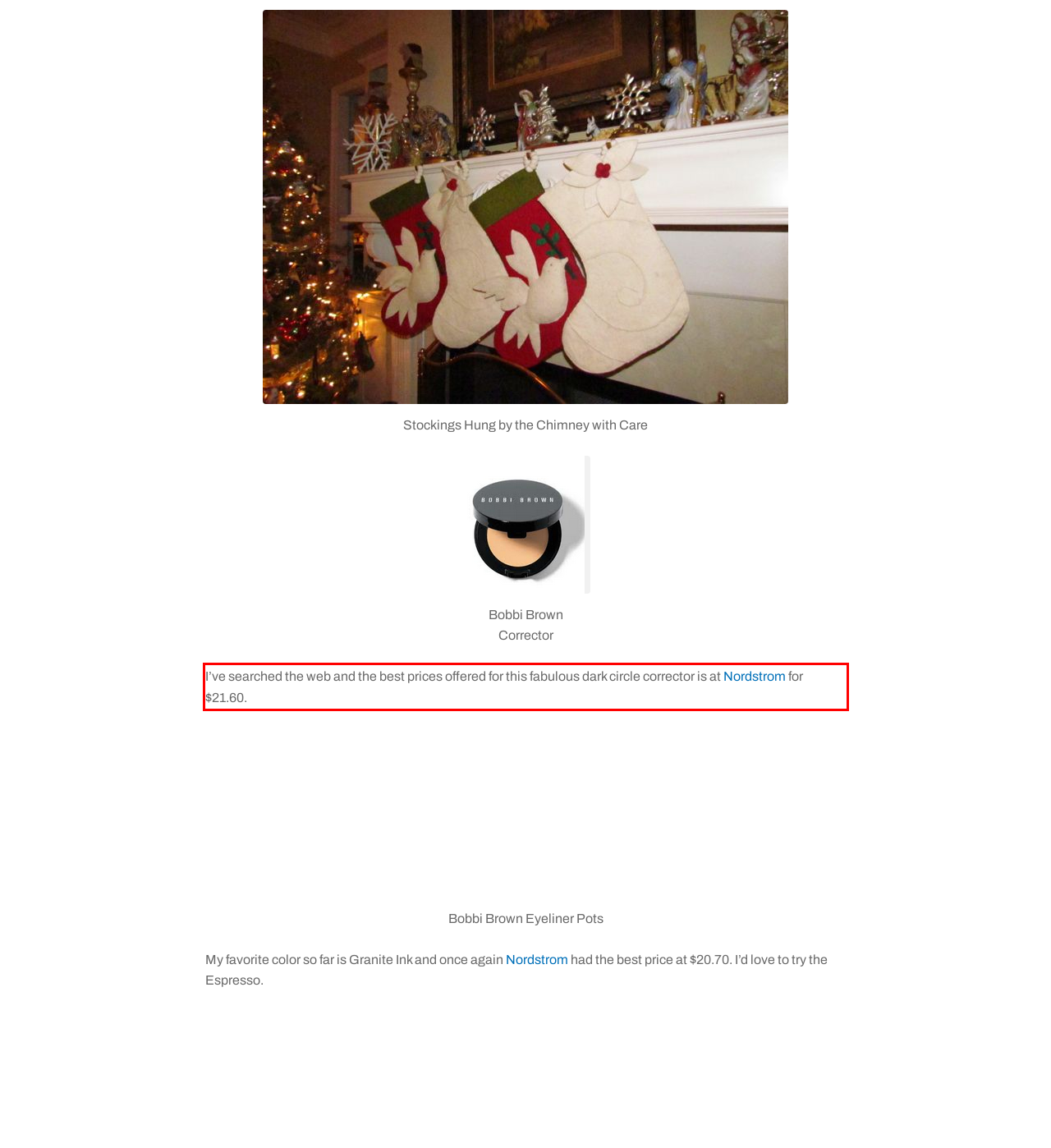You have a screenshot of a webpage with a red bounding box. Identify and extract the text content located inside the red bounding box.

I’ve searched the web and the best prices offered for this fabulous dark circle corrector is at Nordstrom for $21.60.